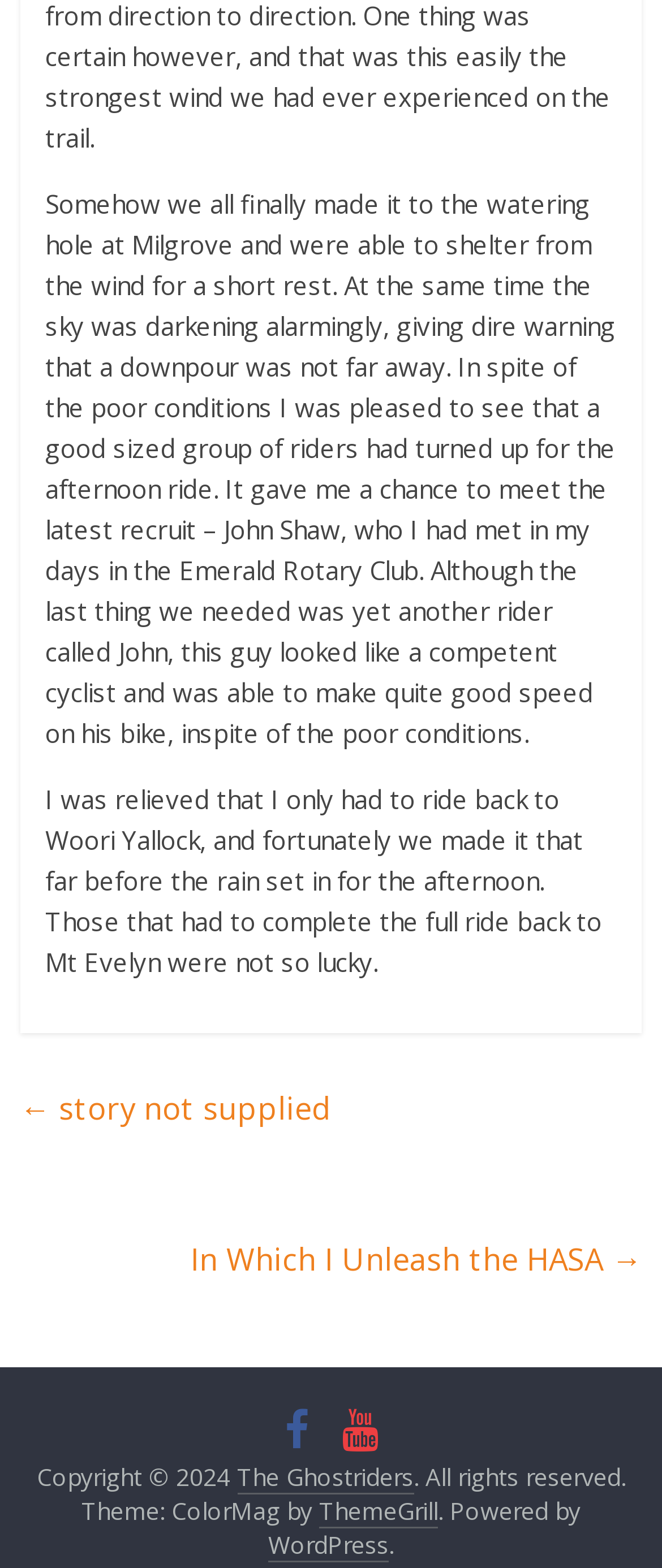Please reply to the following question using a single word or phrase: 
What is the name of the website?

The Ghostriders